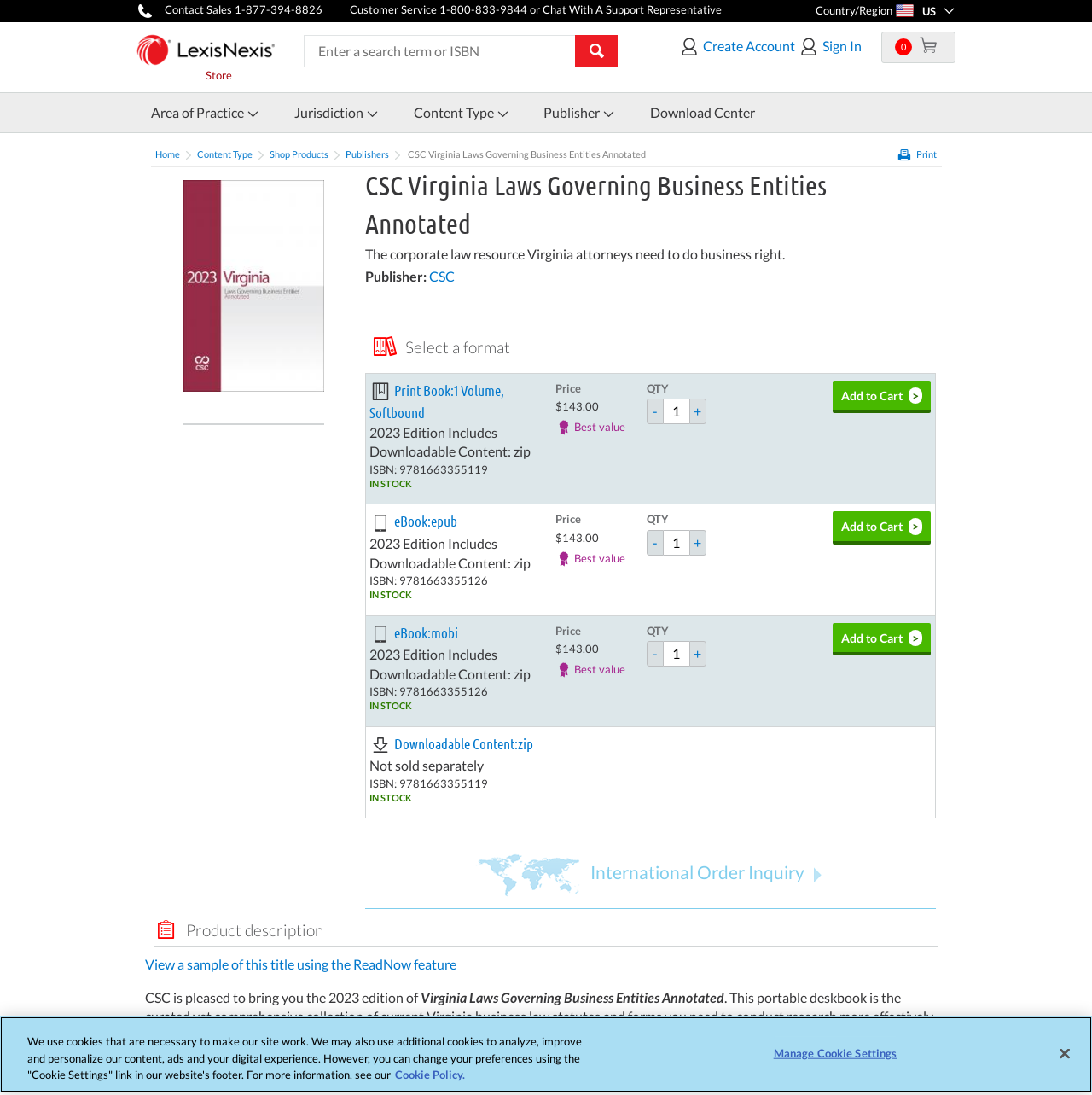What is the price of the Print Book?
Look at the screenshot and provide an in-depth answer.

I found the answer by looking at the 'Price' label on the webpage, which is located near the 'Print Book' option. The corresponding text is '$143.00', which is the price of the Print Book.